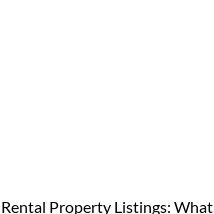Give a meticulous account of what the image depicts.

The image features a banner titled "Rental Property Listings: What to Include to Encourage Bookings." This visual serves as an engaging header for content aimed at landlords and property managers looking to optimize their rental listings. It emphasizes the key elements that can enhance attractiveness and usability of rental properties, ultimately driving more bookings. The design is likely aimed at providing practical insights into effective property presentation and marketing strategies.